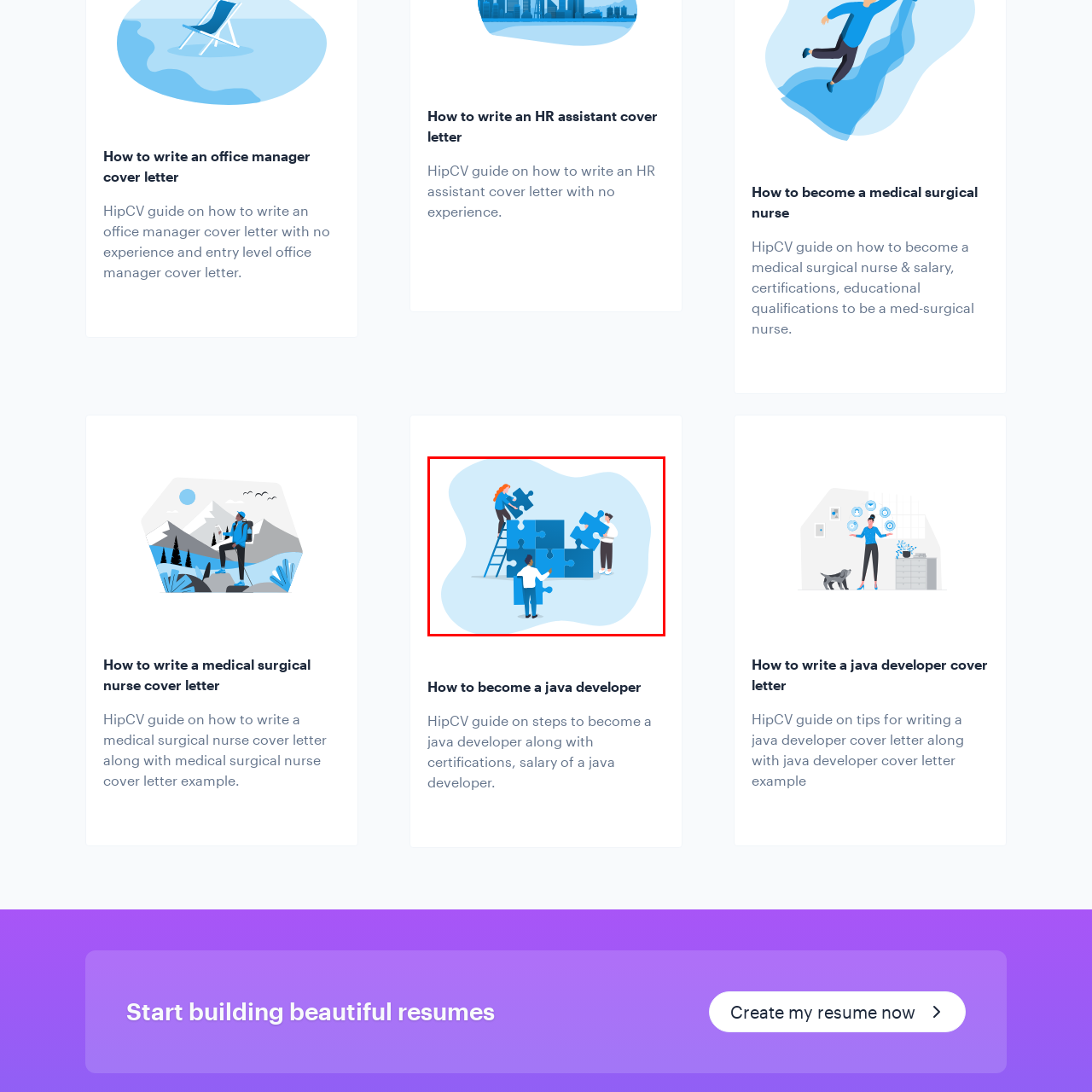Describe in detail what is happening in the image highlighted by the red border.

The image features three individuals engaged in a collaborative puzzle-building activity, set against a soft blue background. One person stands on a ladder, placing a large blue puzzle piece atop a stack of three completed pieces. Meanwhile, another individual, positioned to the right, holds a blue puzzle piece, preparing to add it to the structure. The third person, located in the foreground, also holds a blue piece and appears to be coordinating with the others. This illustration symbolizes teamwork and problem-solving, resonating with themes related to building careers, such as those associated with Java development or nursing, as mentioned in the accompanying content.